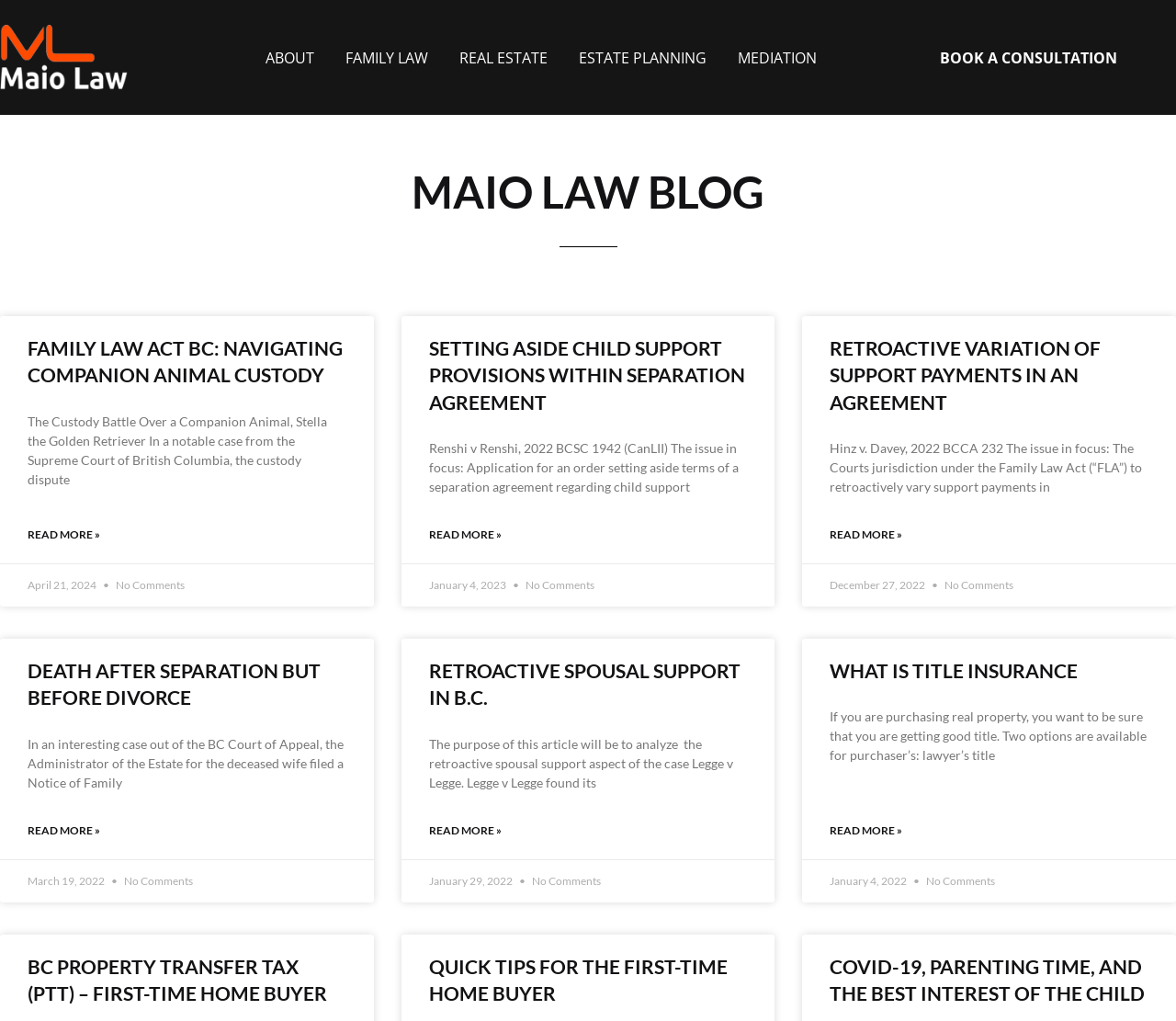What is the main topic of this webpage?
Refer to the image and provide a one-word or short phrase answer.

Child Support